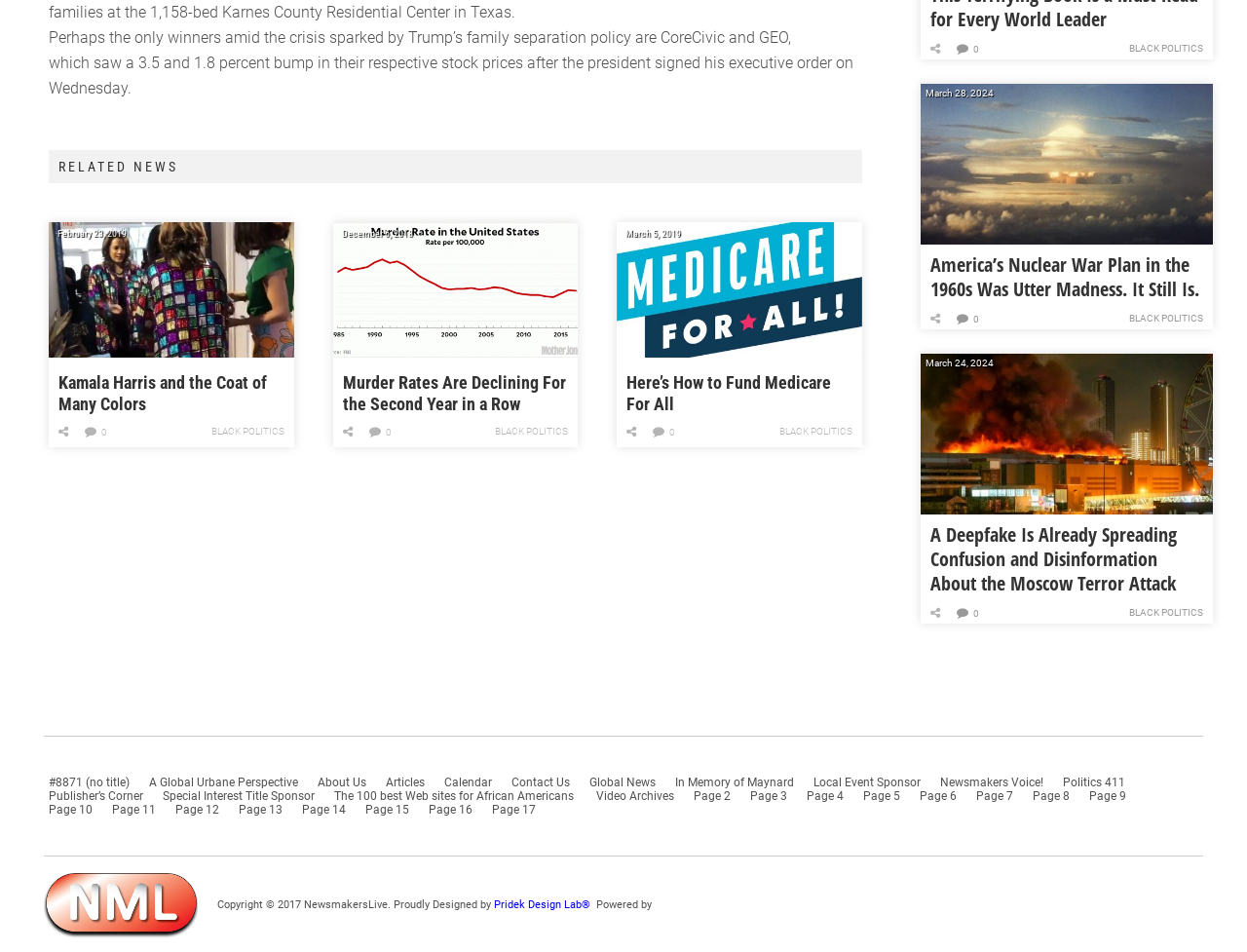Locate the bounding box coordinates of the element's region that should be clicked to carry out the following instruction: "Click on the article titled 'Kamala Harris and the Coat of Many Colors'". The coordinates need to be four float numbers between 0 and 1, i.e., [left, top, right, bottom].

[0.039, 0.234, 0.236, 0.375]